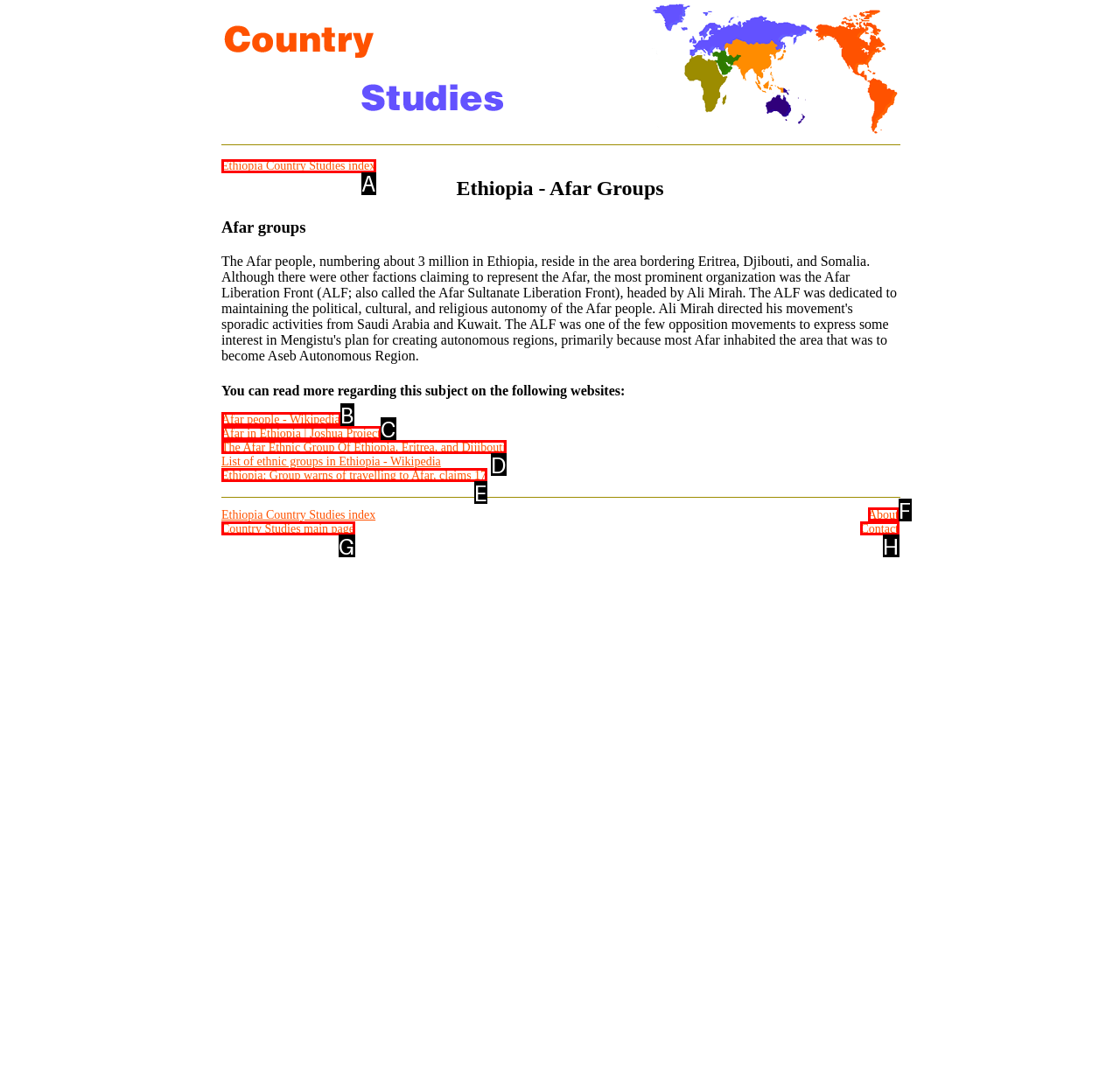For the instruction: Visit the Wikipedia page about Afar people, determine the appropriate UI element to click from the given options. Respond with the letter corresponding to the correct choice.

B